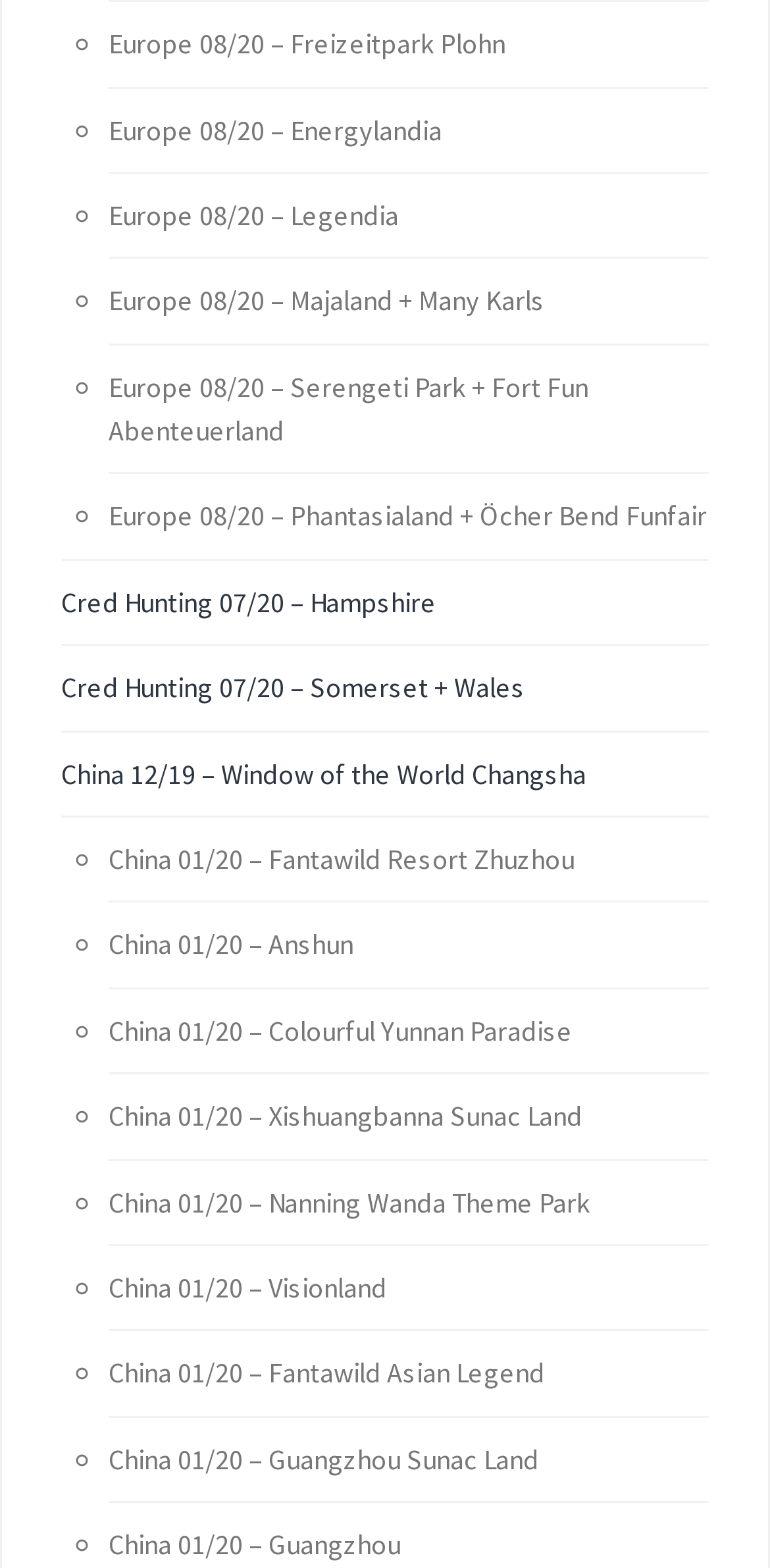Find the bounding box coordinates of the element's region that should be clicked in order to follow the given instruction: "Go to China 01/20 – Guangzhou Sunac Land". The coordinates should consist of four float numbers between 0 and 1, i.e., [left, top, right, bottom].

[0.141, 0.919, 0.7, 0.942]